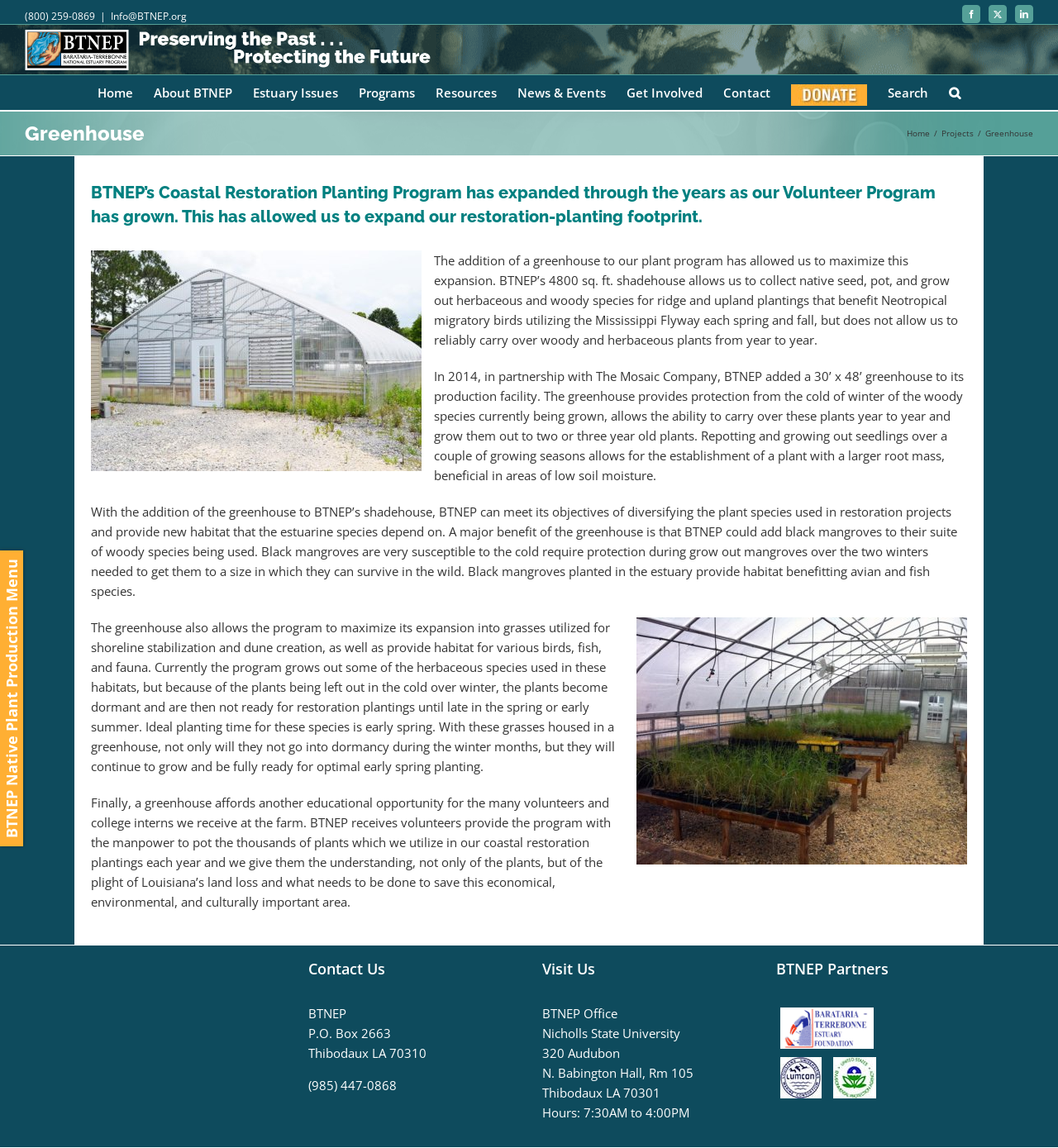Can you determine the bounding box coordinates of the area that needs to be clicked to fulfill the following instruction: "Click the BTNEP Website Logo link"?

[0.023, 0.025, 0.407, 0.061]